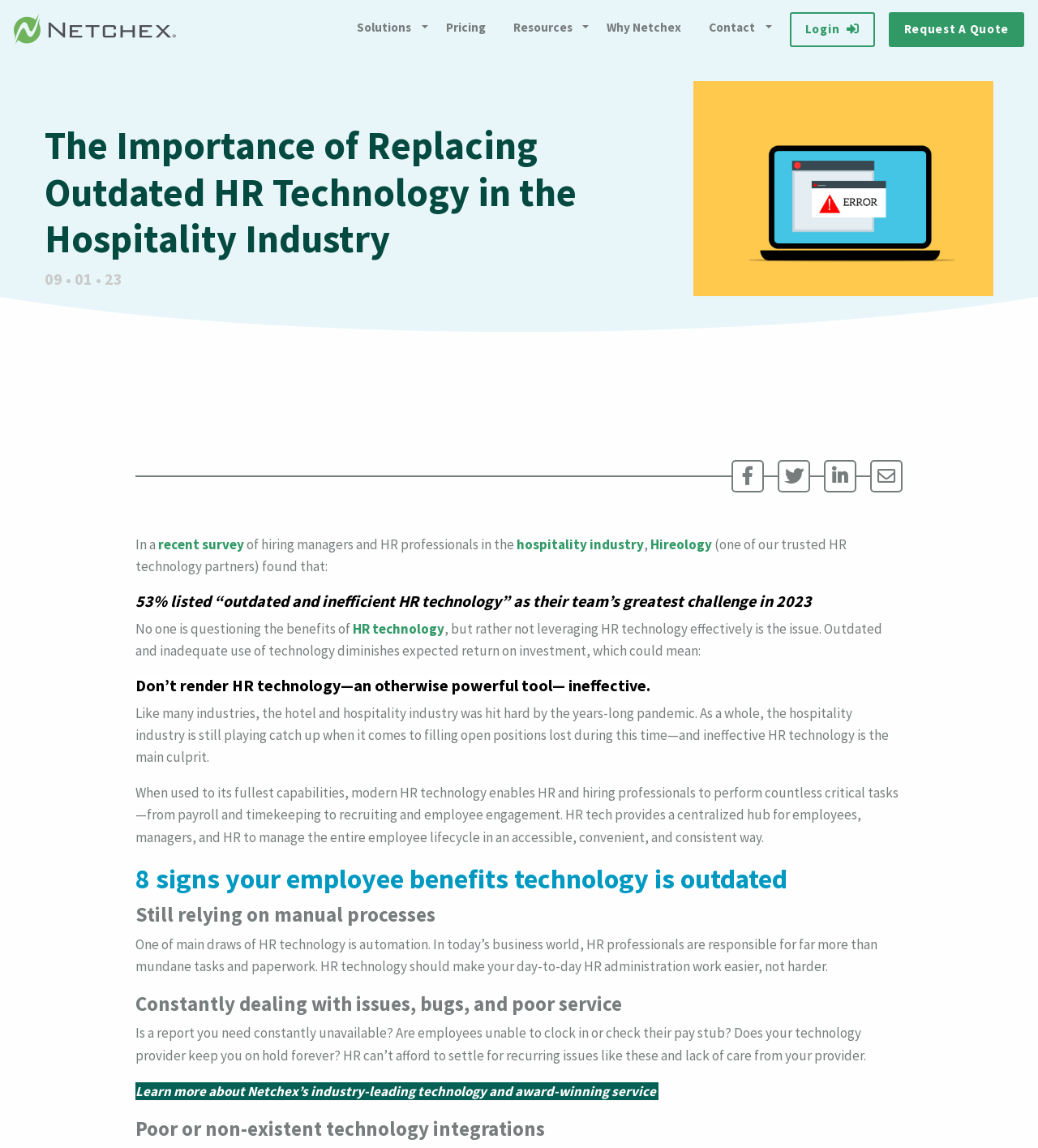Review the image closely and give a comprehensive answer to the question: What is the importance of HR technology integrations?

The webpage highlights 'poor or non-existent technology integrations' as a sign of outdated HR technology, implying that seamless integrations are essential for HR technology to function effectively.